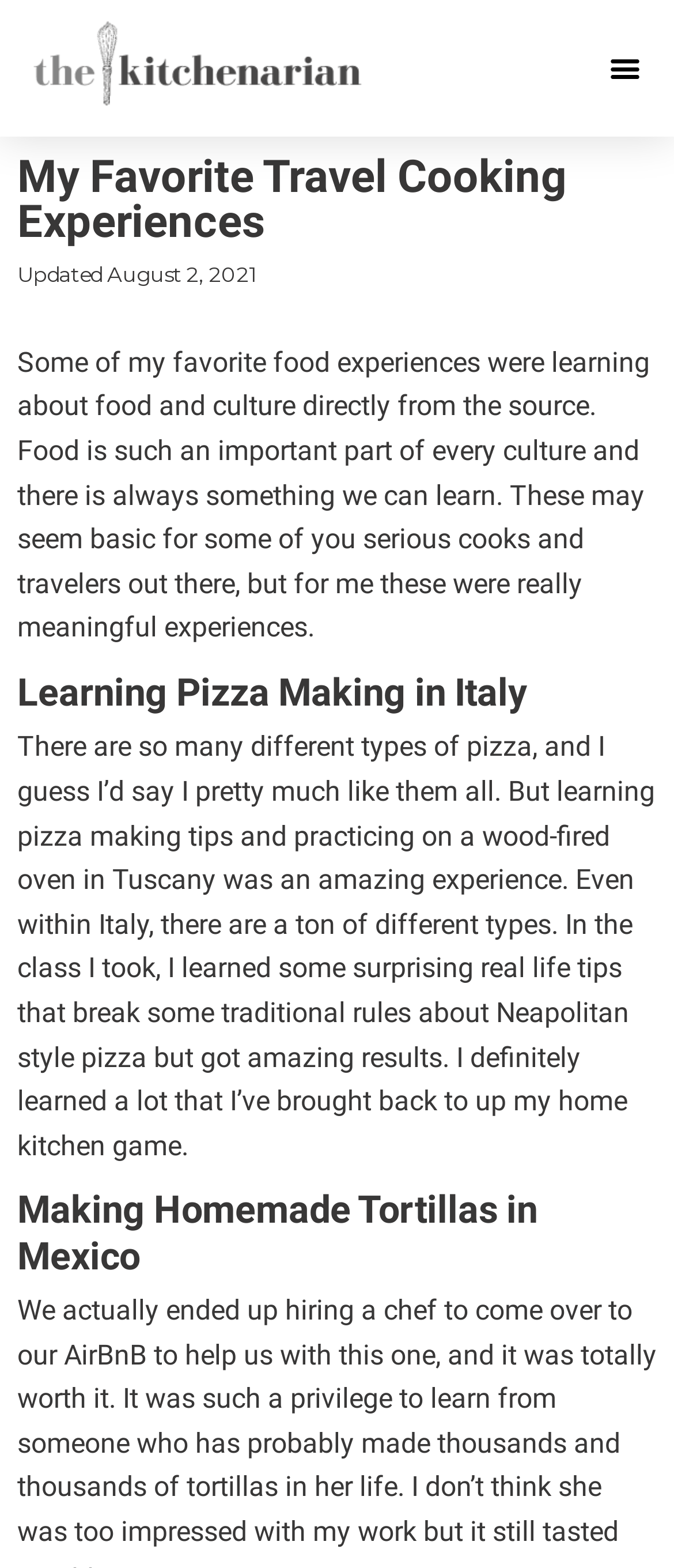How many different types of pizza are mentioned?
Provide a detailed answer to the question using information from the image.

I found the number of different types of pizza mentioned by reading the StaticText element with the content 'There are so many different types of pizza, and I guess I’d say I pretty much like them all. But learning pizza making tips and practicing on a wood-fired oven in Tuscany was an amazing experience. Even within Italy, there are a ton of different types.'